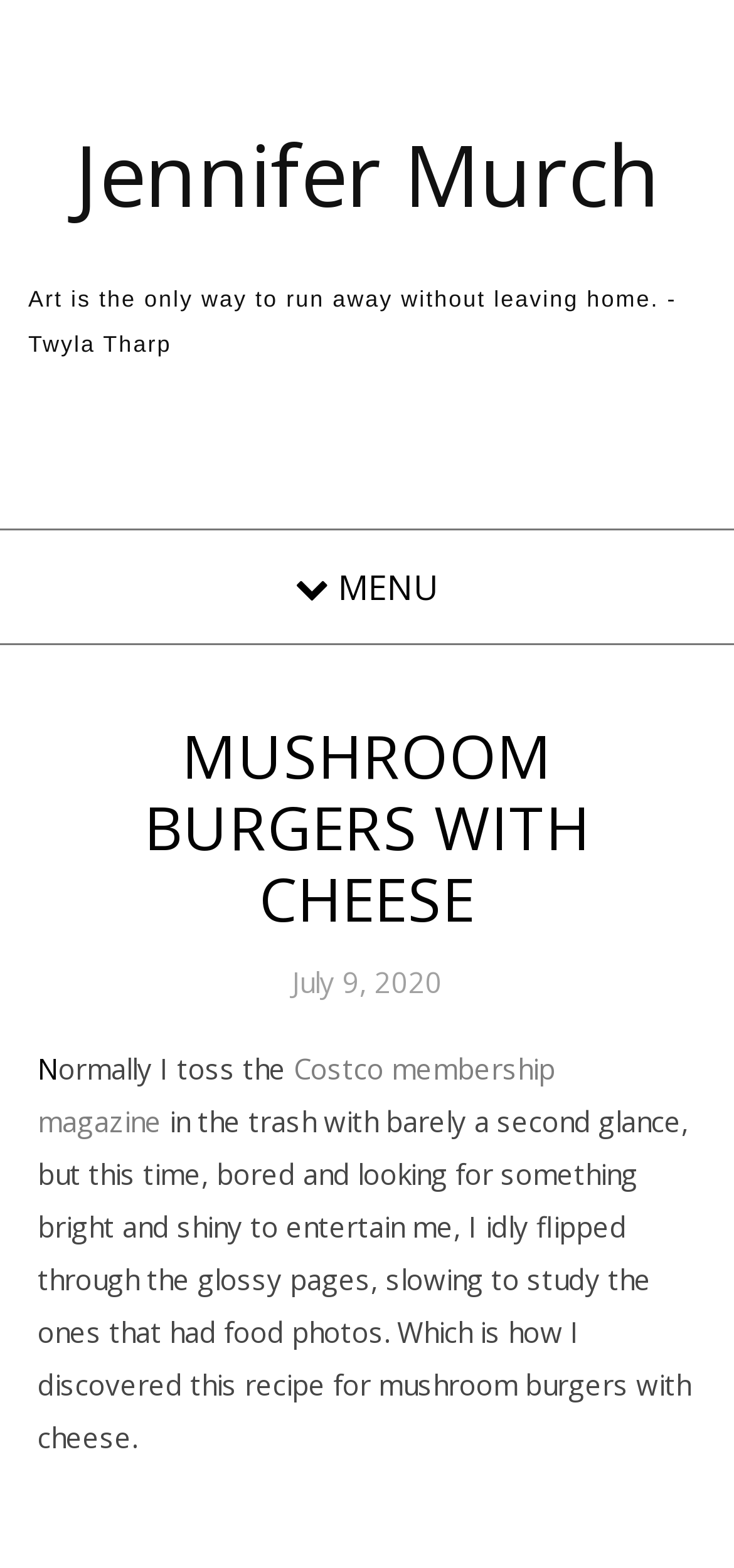Respond to the following question using a concise word or phrase: 
What is the date of this article?

July 9, 2020